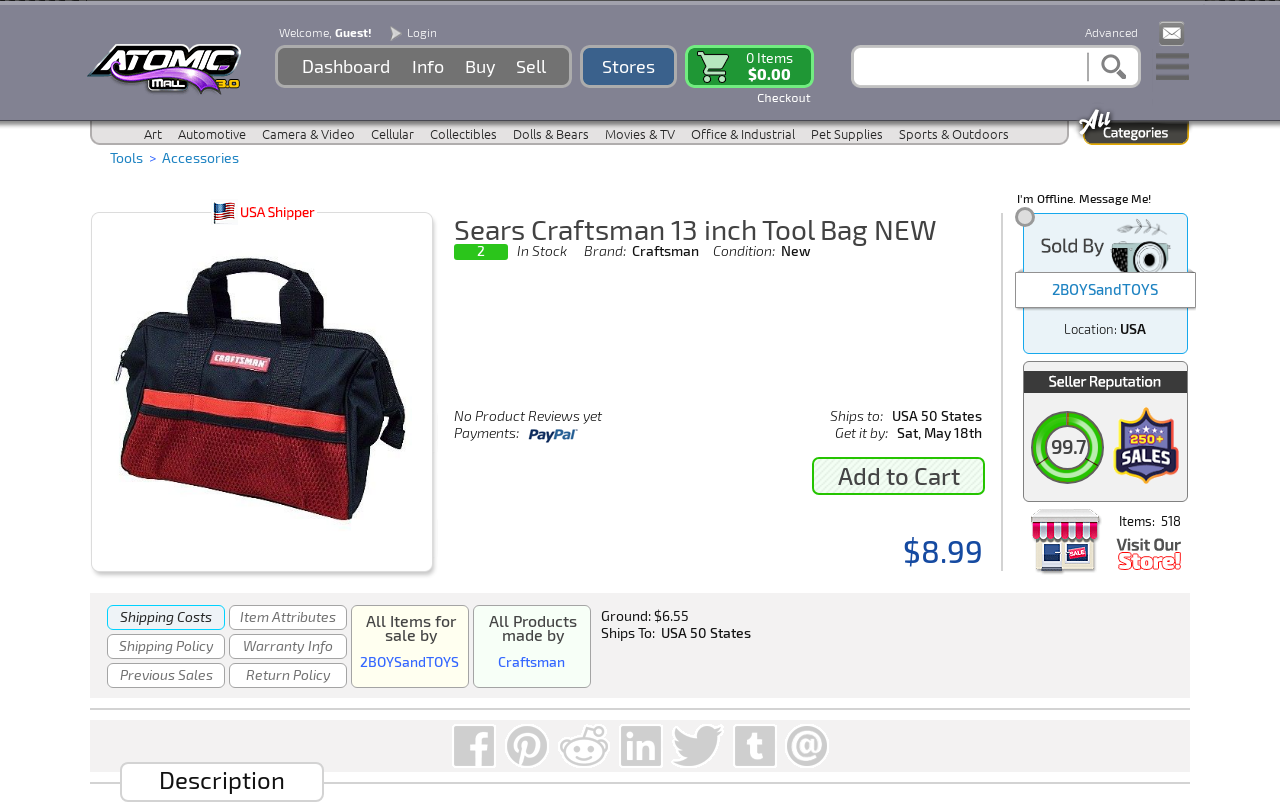Pinpoint the bounding box coordinates of the clickable area necessary to execute the following instruction: "Search for products". The coordinates should be given as four float numbers between 0 and 1, namely [left, top, right, bottom].

[0.07, 0.094, 0.19, 0.115]